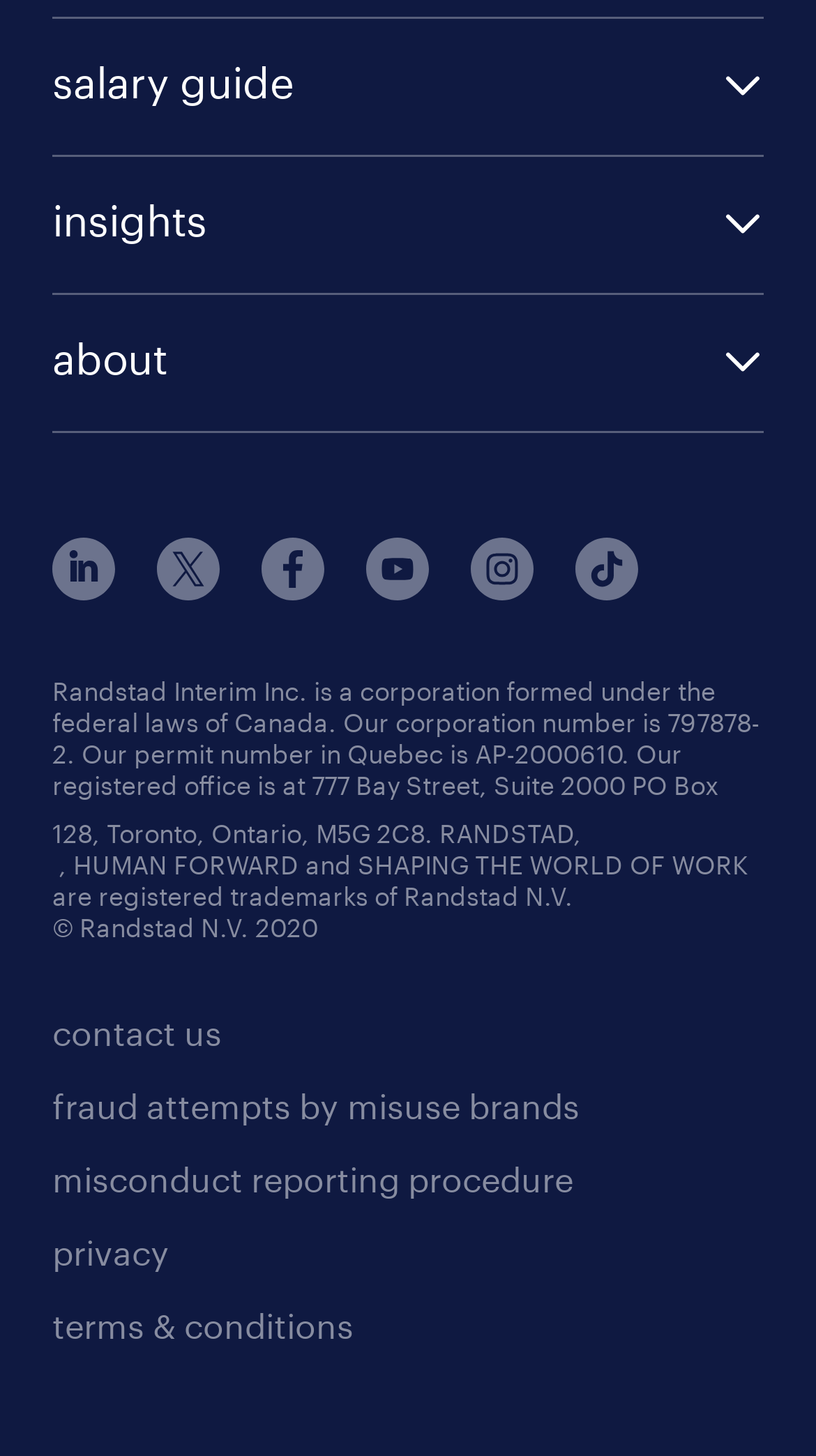Can you specify the bounding box coordinates for the region that should be clicked to fulfill this instruction: "Contact us".

[0.064, 0.695, 0.272, 0.722]